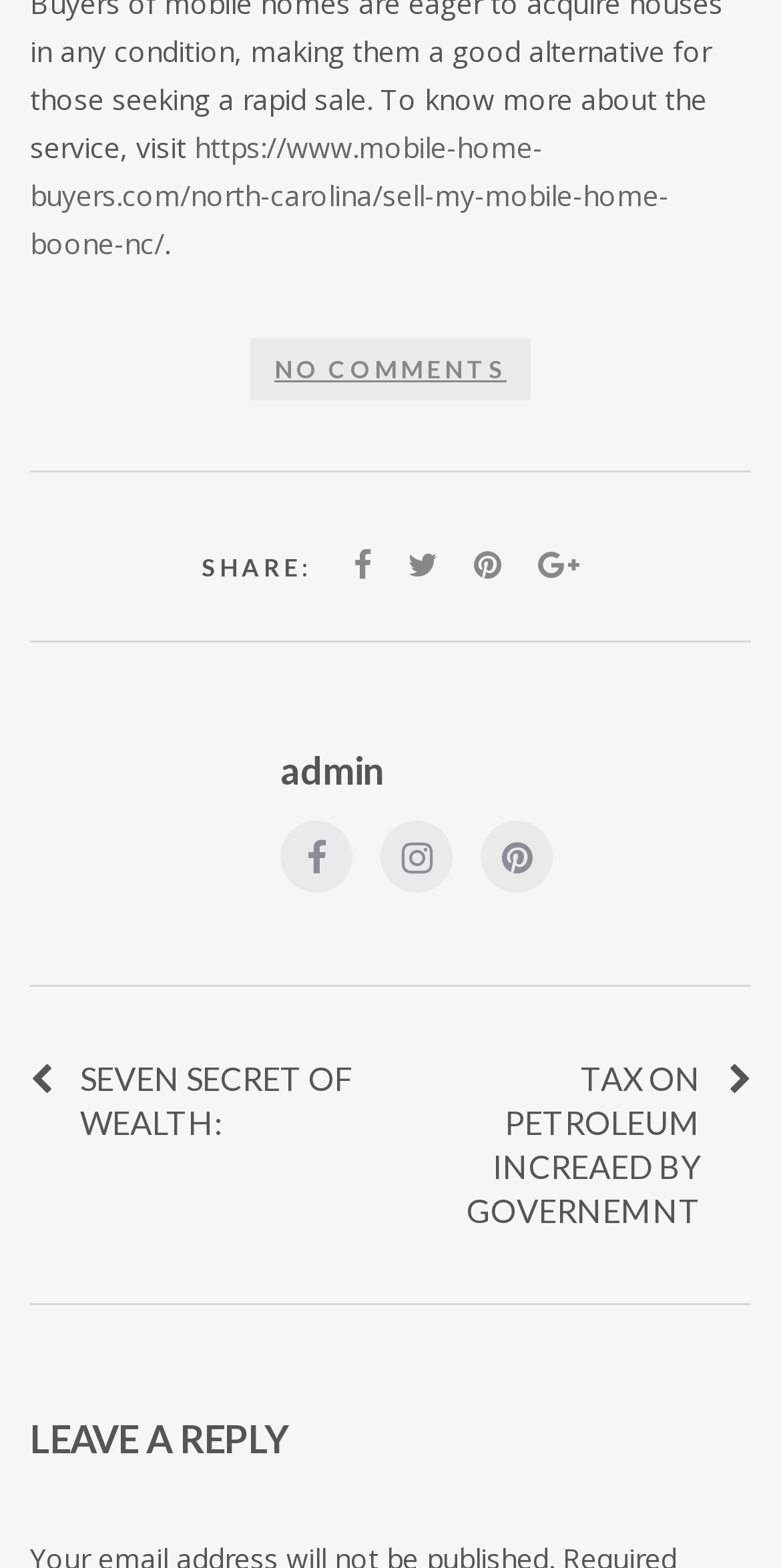Please predict the bounding box coordinates of the element's region where a click is necessary to complete the following instruction: "read about seven secrets of wealth". The coordinates should be represented by four float numbers between 0 and 1, i.e., [left, top, right, bottom].

[0.103, 0.675, 0.451, 0.727]